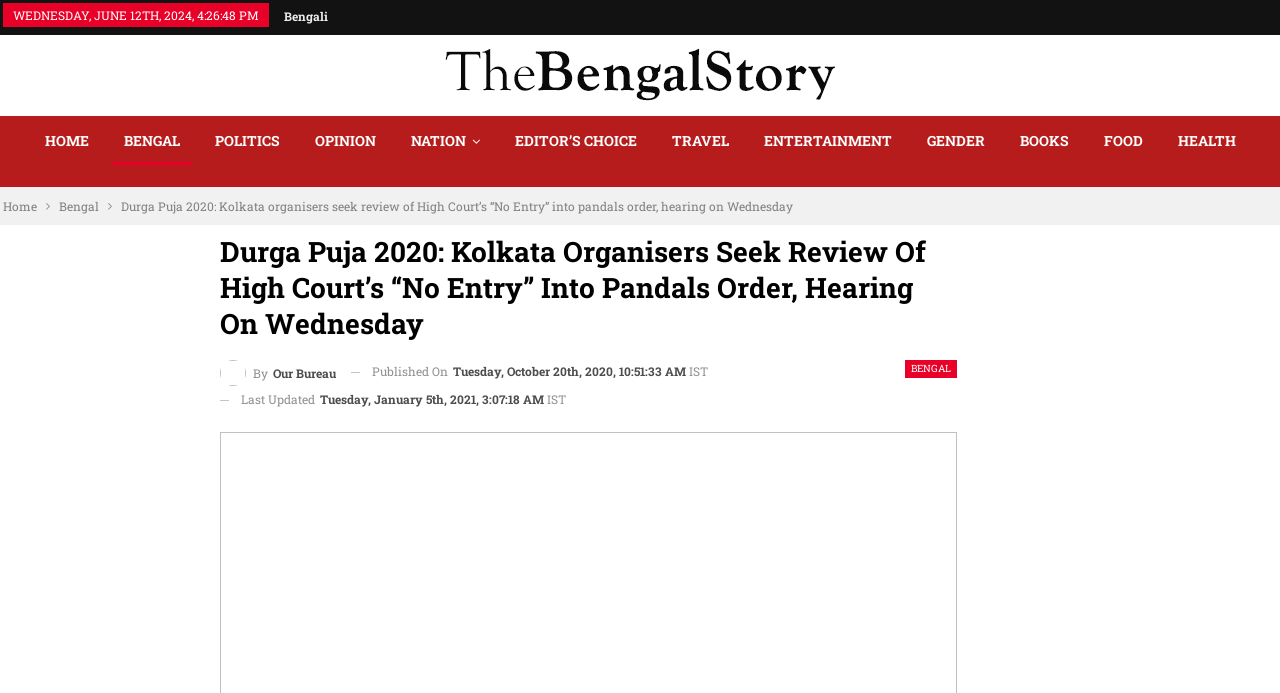What is the time of the last update?
Please use the image to provide an in-depth answer to the question.

I found the time of the last update by looking at the 'Last Updated' section, which is located below the article title. The time is specified as 'Tuesday, January 5th, 2021, 3:07:18 AM IST'.